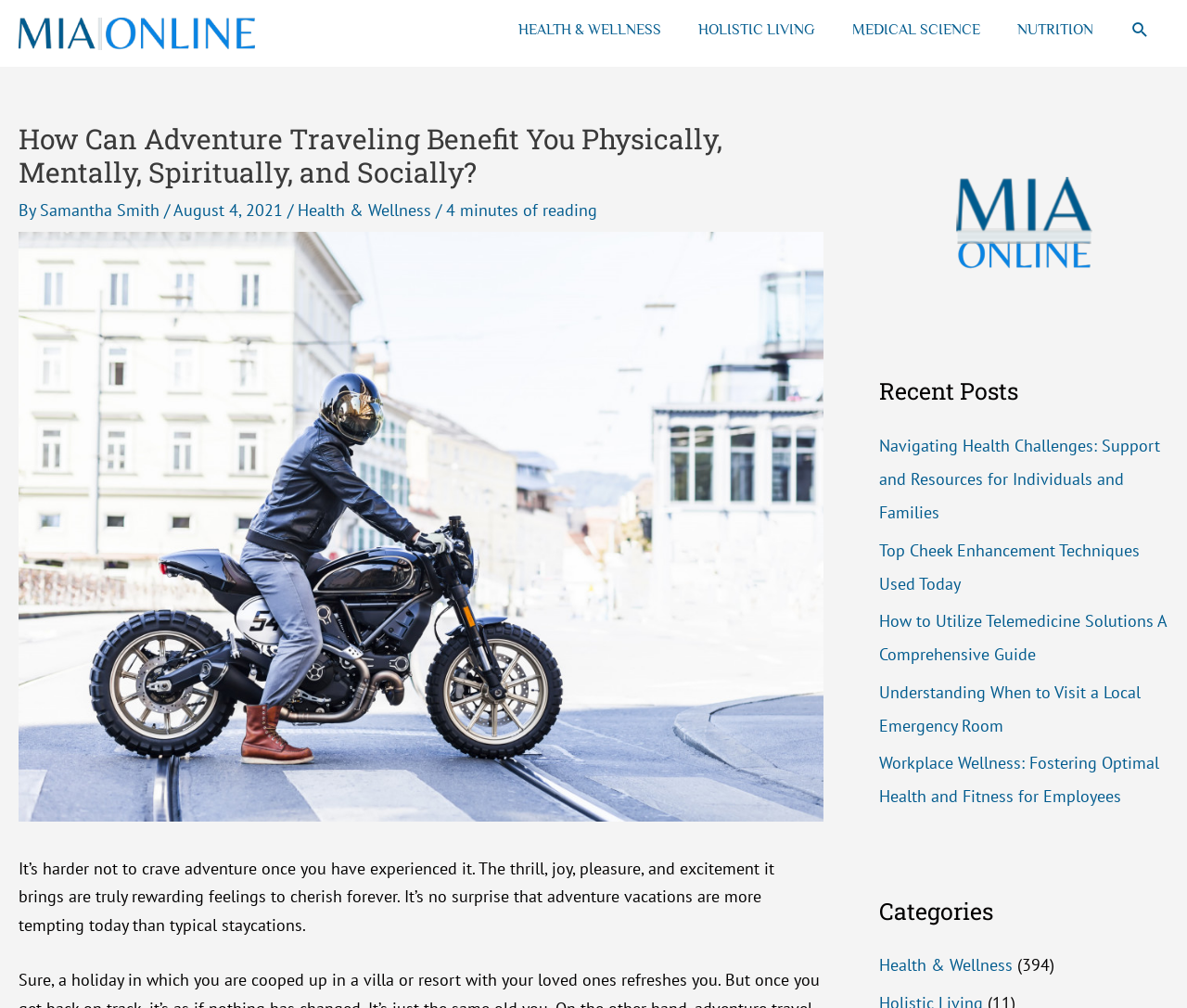What is the title of the article?
Can you provide a detailed and comprehensive answer to the question?

The title of the article is located at the top of the webpage, and it is a heading that reads 'How Can Adventure Traveling Benefit You Physically, Mentally, Spiritually, and Socially?'.